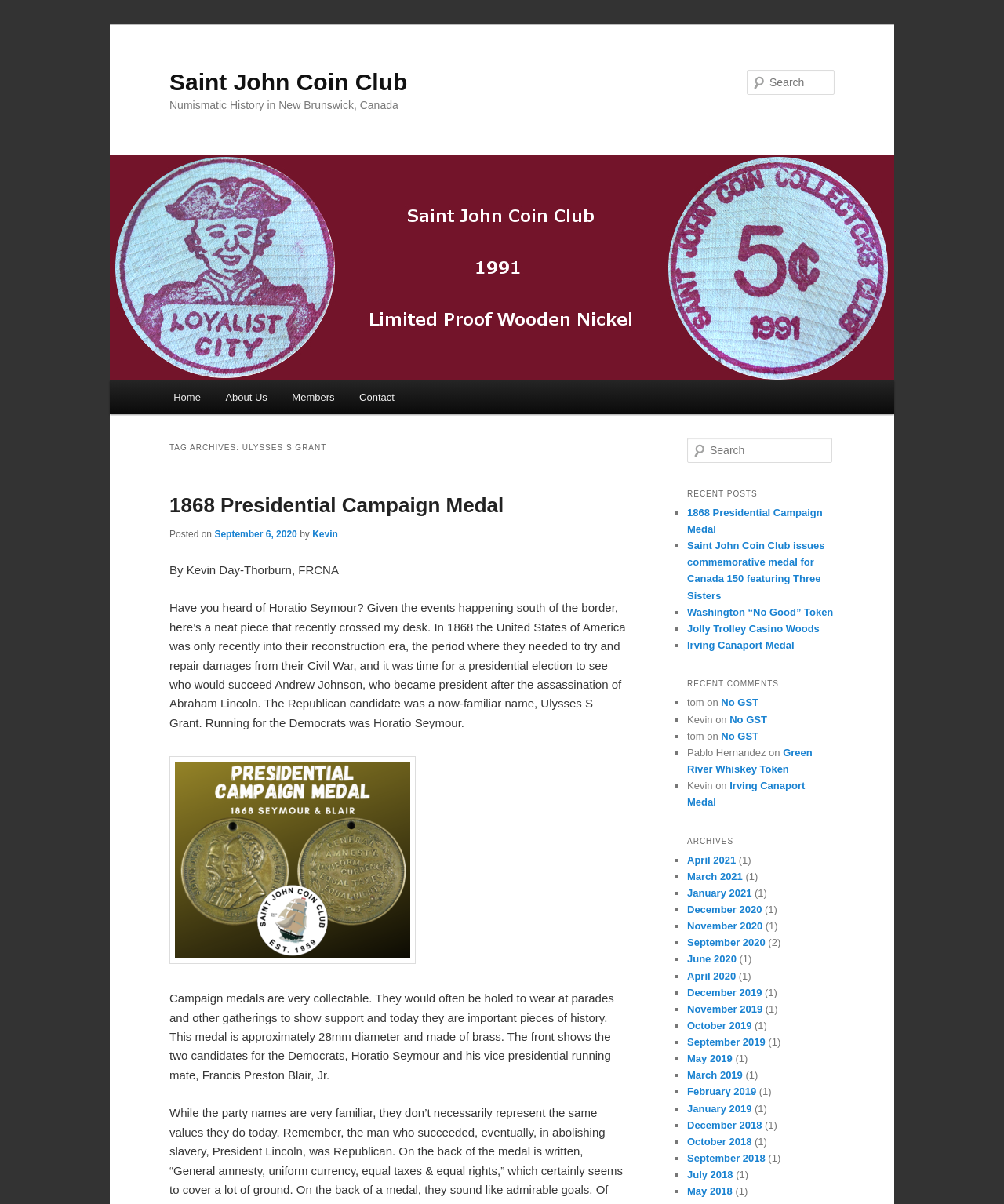What is the name of the presidential candidate running against Ulysses S Grant?
Provide an in-depth and detailed answer to the question.

The article mentions that the Democratic candidate running against Ulysses S Grant in the 1868 presidential election was Horatio Seymour.